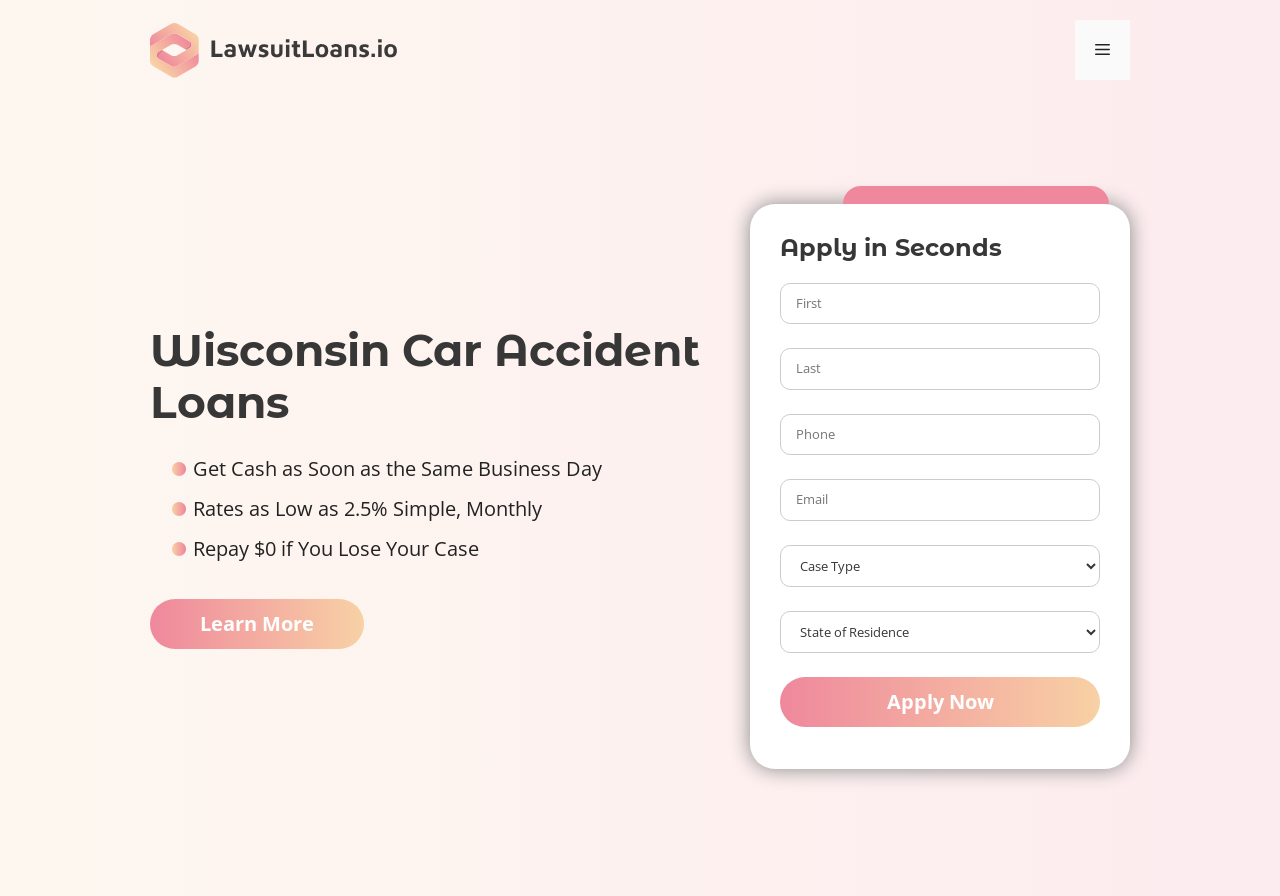Describe the webpage meticulously, covering all significant aspects.

The webpage is about Wisconsin Car Accident Loans, with a prominent banner at the top displaying the site's name. Below the banner, there is a navigation menu on the top right corner, which can be toggled by a button labeled "Menu". 

On the left side of the page, there is a heading that reads "Wisconsin Car Accident Loans" followed by a list of three bullet points. The first bullet point says "Get Cash as Soon as the Same Business Day", the second says "Rates as Low as 2.5% Simple, Monthly", and the third says "Repay $0 if You Lose Your Case". 

To the right of the list, there is a "Learn More" link. Below this section, there is a heading that reads "Apply in Seconds" followed by a contact form. The form has five input fields: "First", "Last", "Phone", "Email", and two dropdown menus. The form also has an "Apply Now" button at the bottom.

At the very top of the page, there is an image and a link to "LawsuitLoans.io – Same Day Lawsuit Loans".